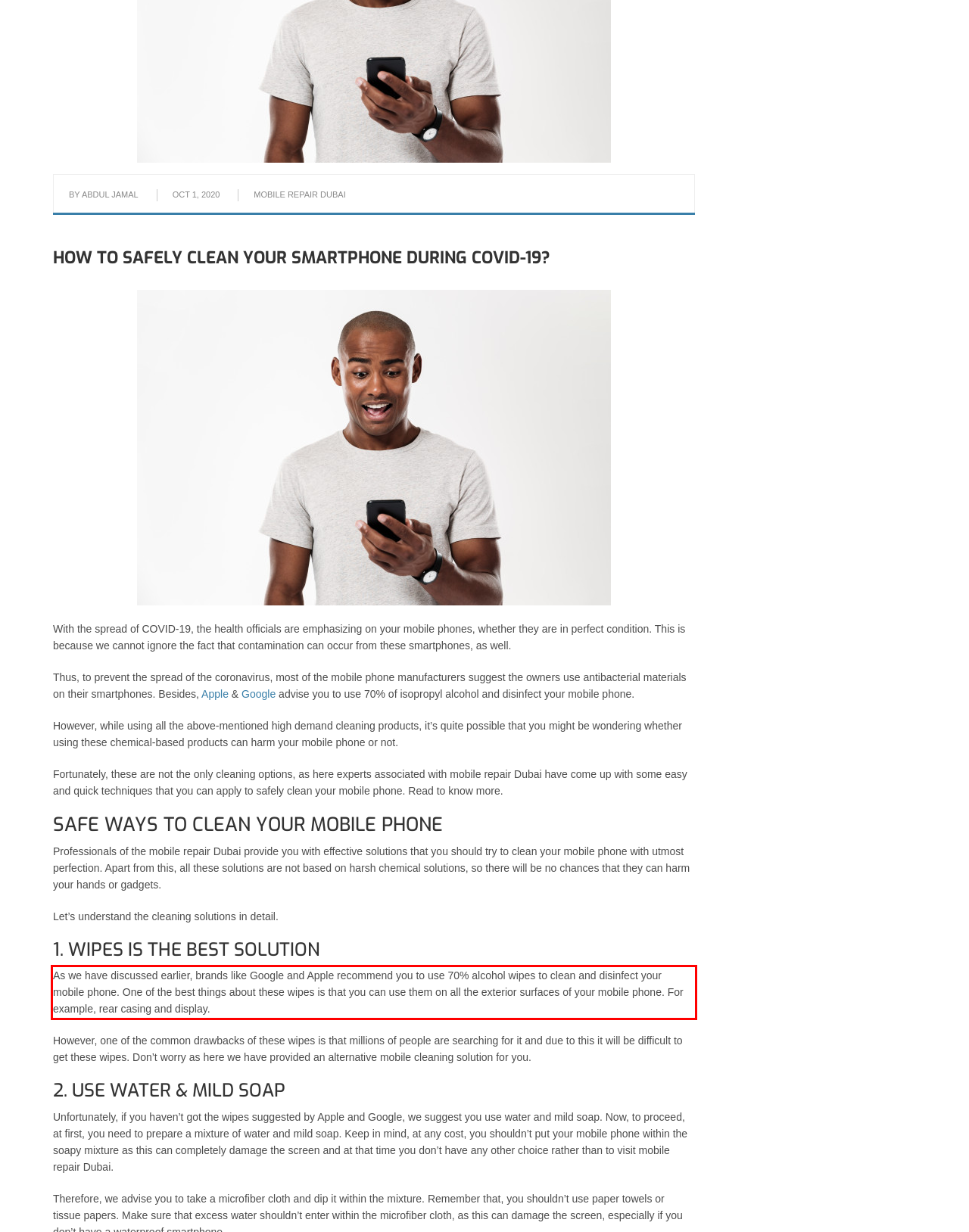From the screenshot of the webpage, locate the red bounding box and extract the text contained within that area.

As we have discussed earlier, brands like Google and Apple recommend you to use 70% alcohol wipes to clean and disinfect your mobile phone. One of the best things about these wipes is that you can use them on all the exterior surfaces of your mobile phone. For example, rear casing and display.